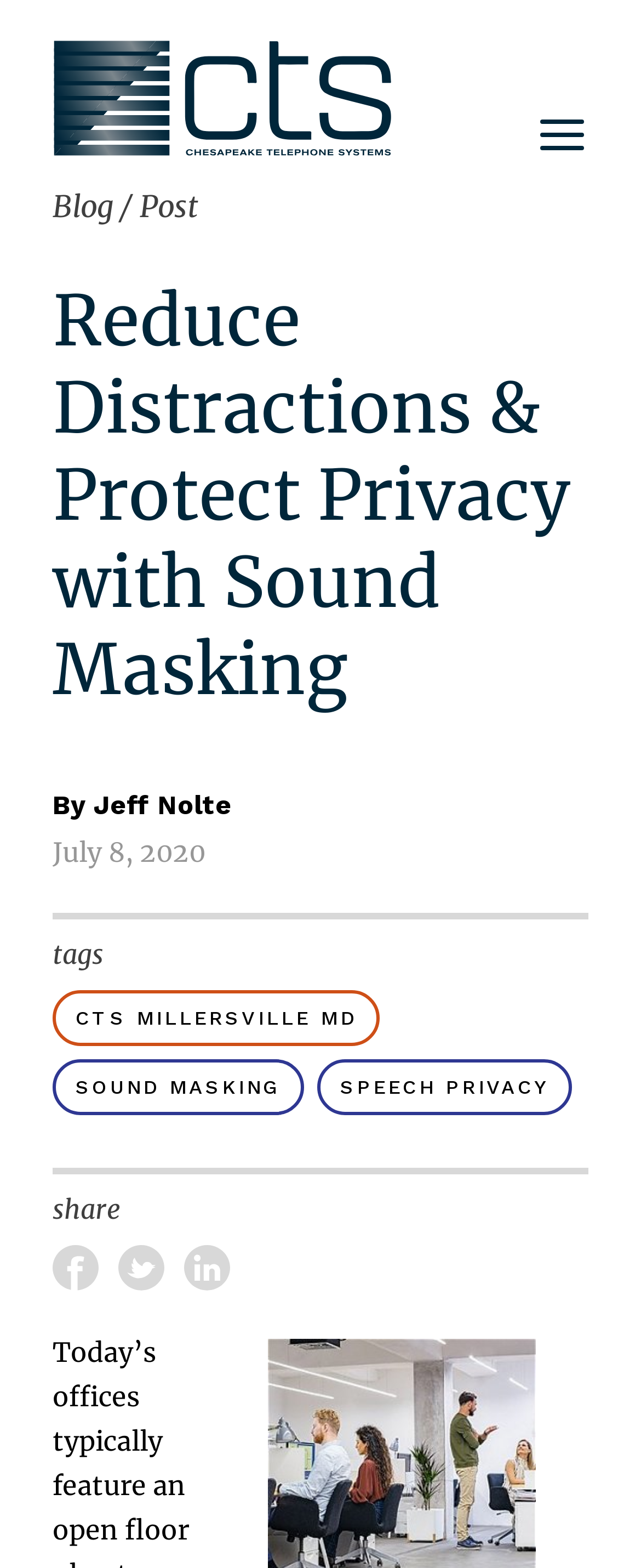What is the date of the article?
Answer the question with a single word or phrase by looking at the picture.

July 8, 2020